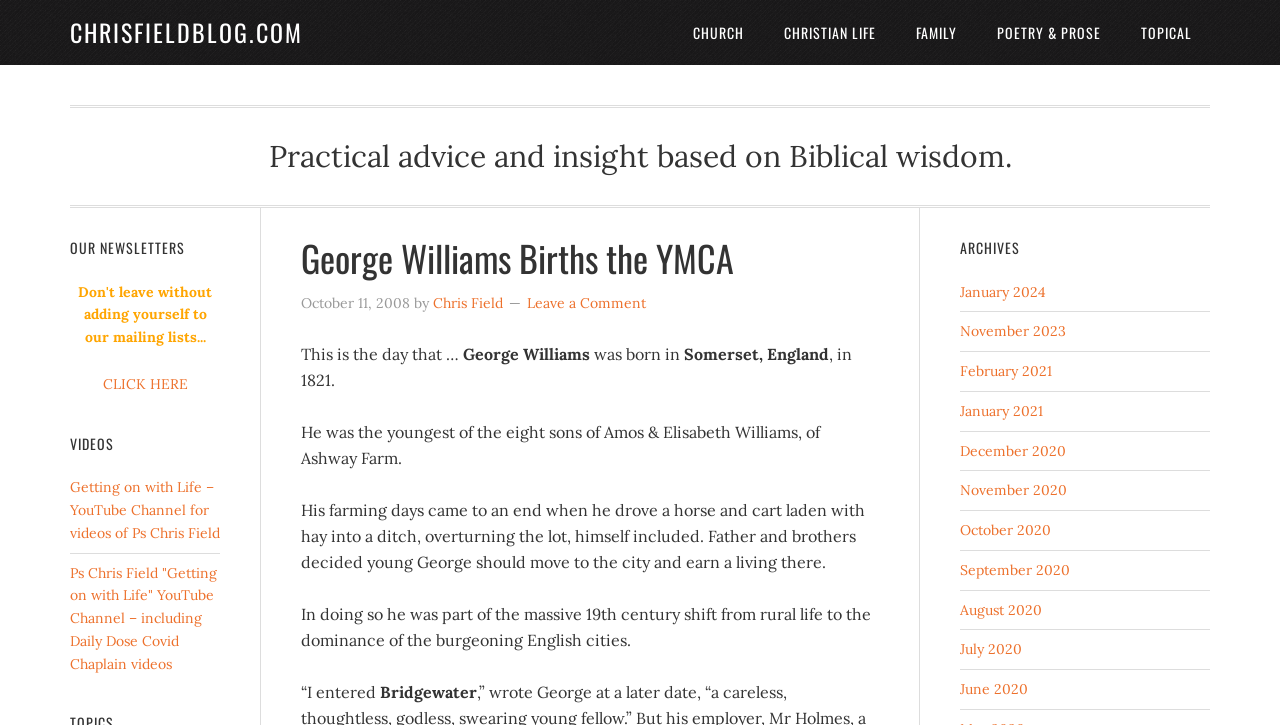Determine the bounding box coordinates of the target area to click to execute the following instruction: "Click on the 'CHRISFIELDBLOG.COM' link."

[0.055, 0.019, 0.237, 0.069]